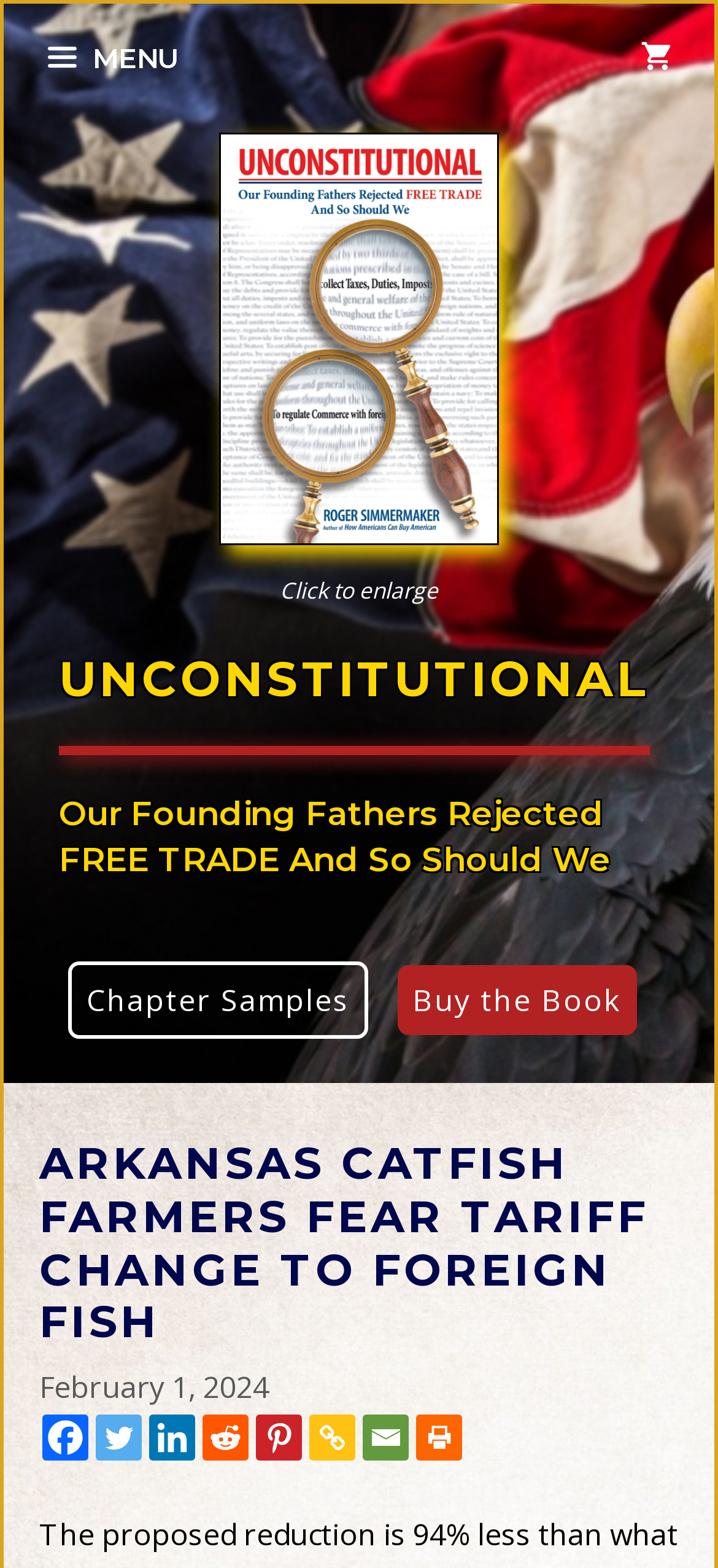Determine the bounding box coordinates for the area you should click to complete the following instruction: "Click the IOE Logo".

None